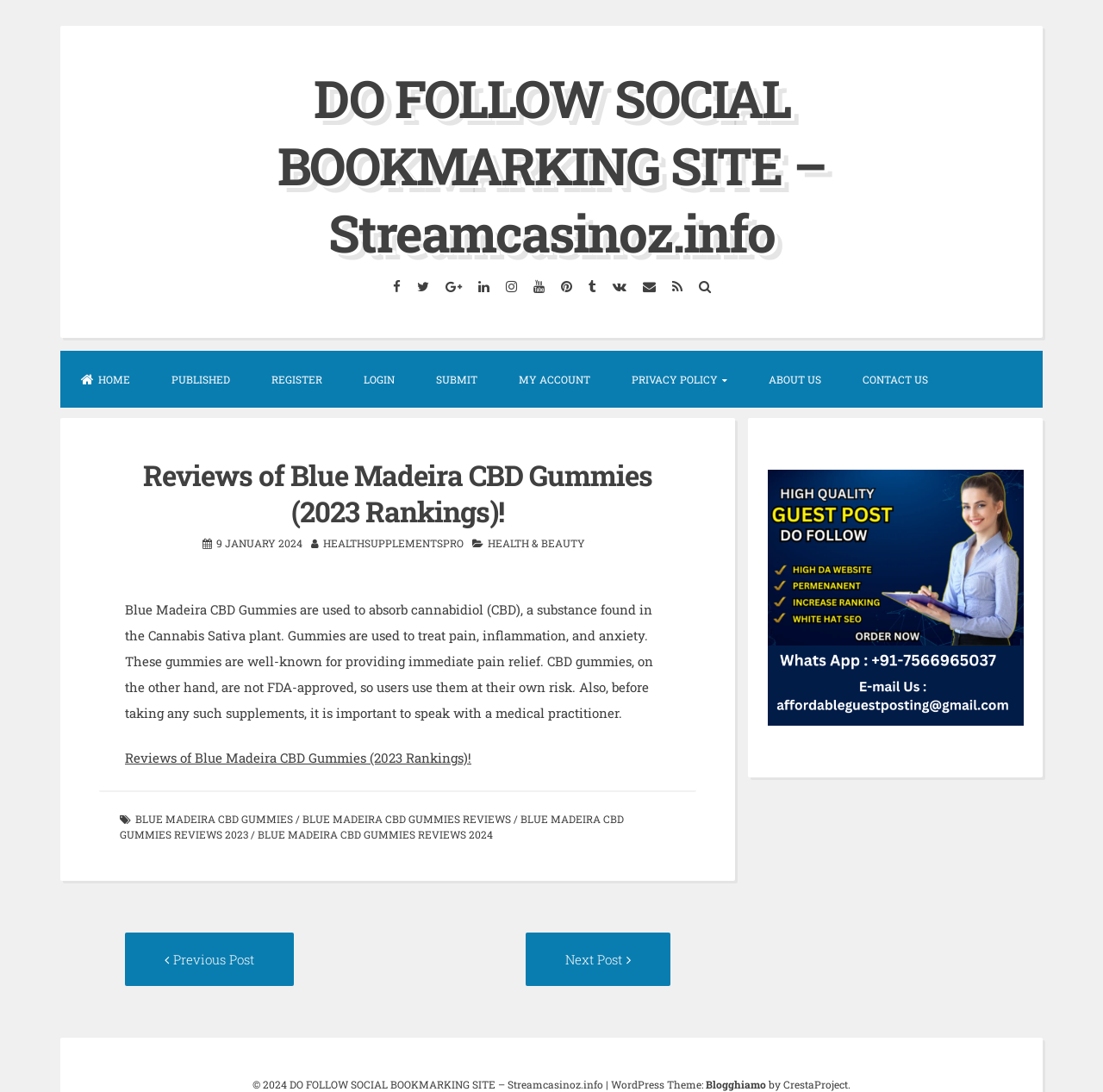Pinpoint the bounding box coordinates for the area that should be clicked to perform the following instruction: "Read about PRIVACY POLICY".

[0.554, 0.321, 0.678, 0.373]